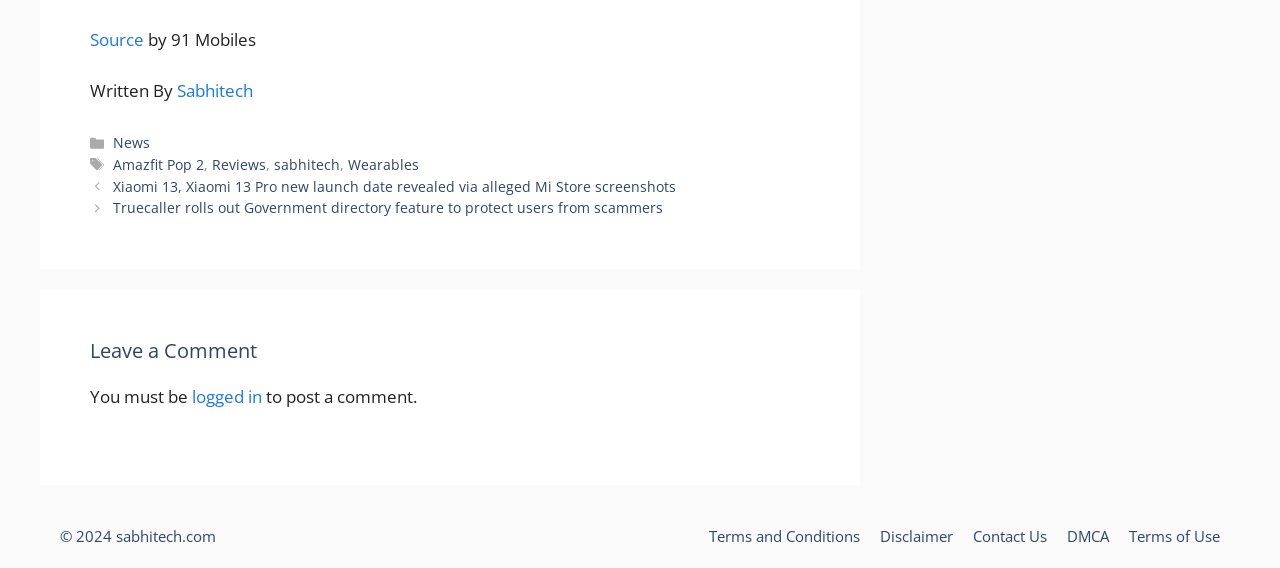What is the name of the website?
Examine the webpage screenshot and provide an in-depth answer to the question.

The name of the website is mentioned in the footer section as '© 2024 sabhitech.com', which is a static text element.